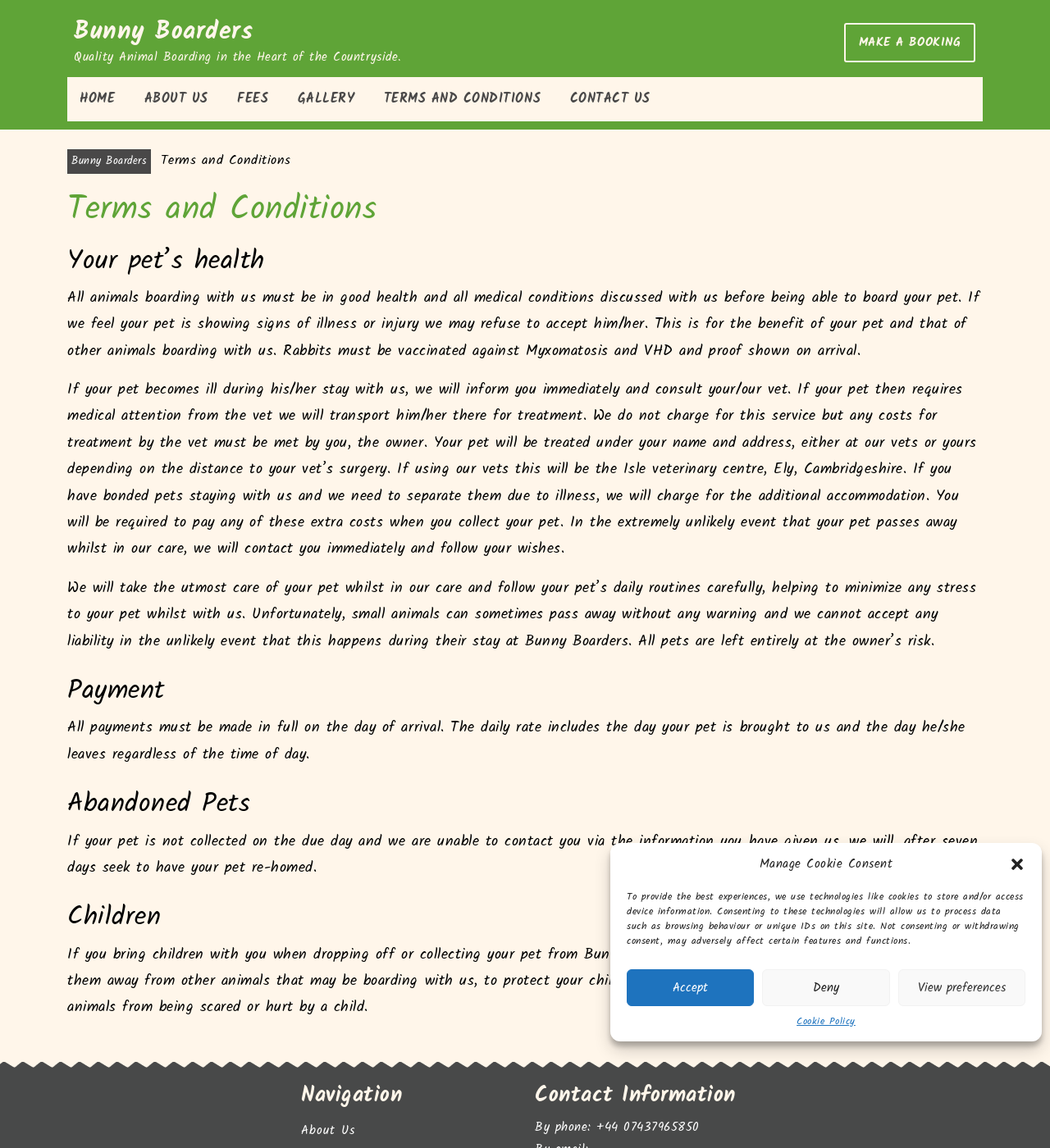What happens to abandoned pets?
Use the information from the screenshot to give a comprehensive response to the question.

If a pet is not collected on the due day and the business is unable to contact the owner, they will seek to re-home the pet after 7 days. This is stated in the abandoned pets section of the terms and conditions.